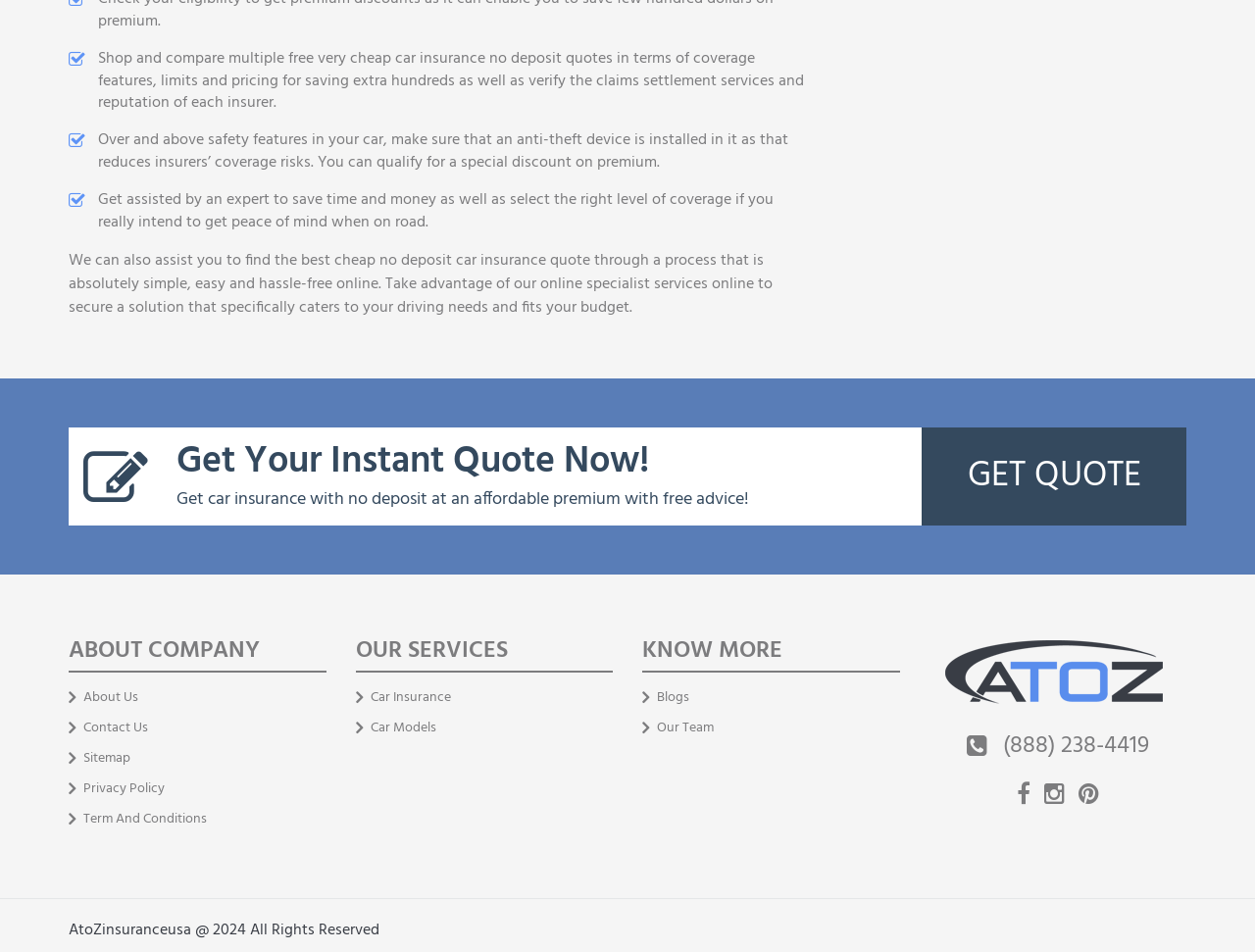Provide a brief response to the question below using one word or phrase:
What is the benefit of having an anti-theft device in your car?

Special discount on premium